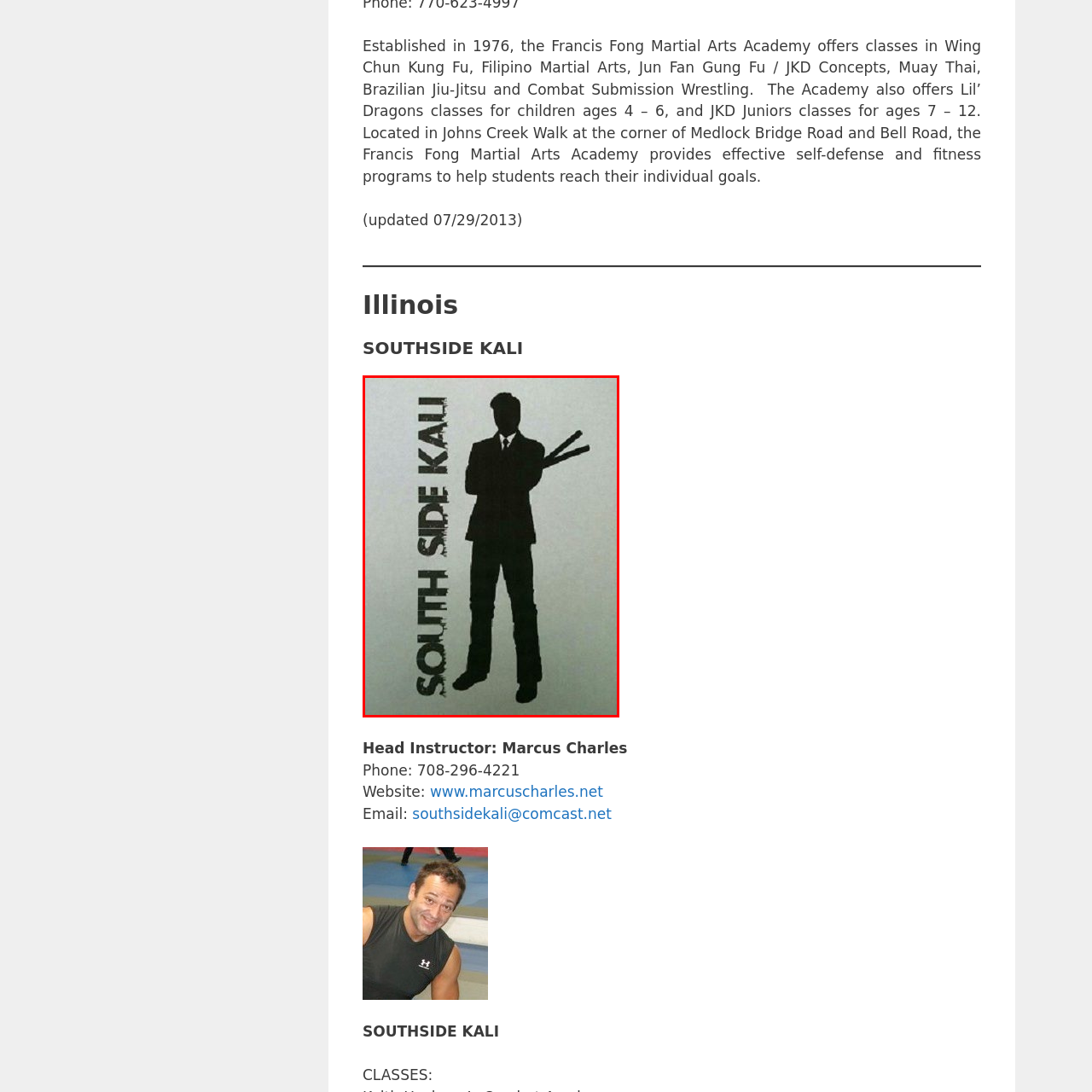Observe the image inside the red bounding box and answer briefly using a single word or phrase: Who is the leader of the Southside Kali Academy?

Marcus Charles